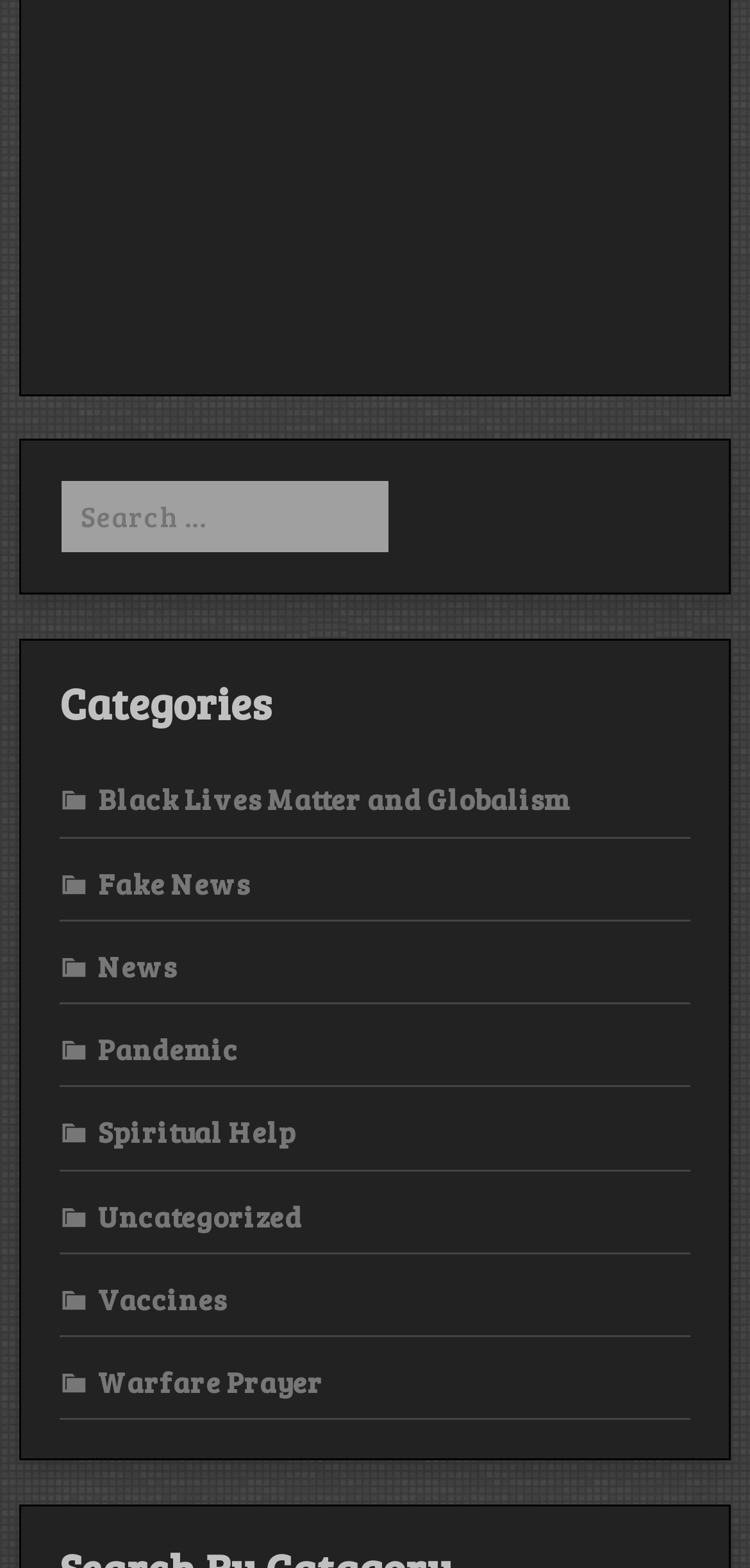How many categories are listed?
Provide a detailed answer to the question using information from the image.

I counted the number of links under the 'Categories' heading, and there are 8 links, each representing a category.